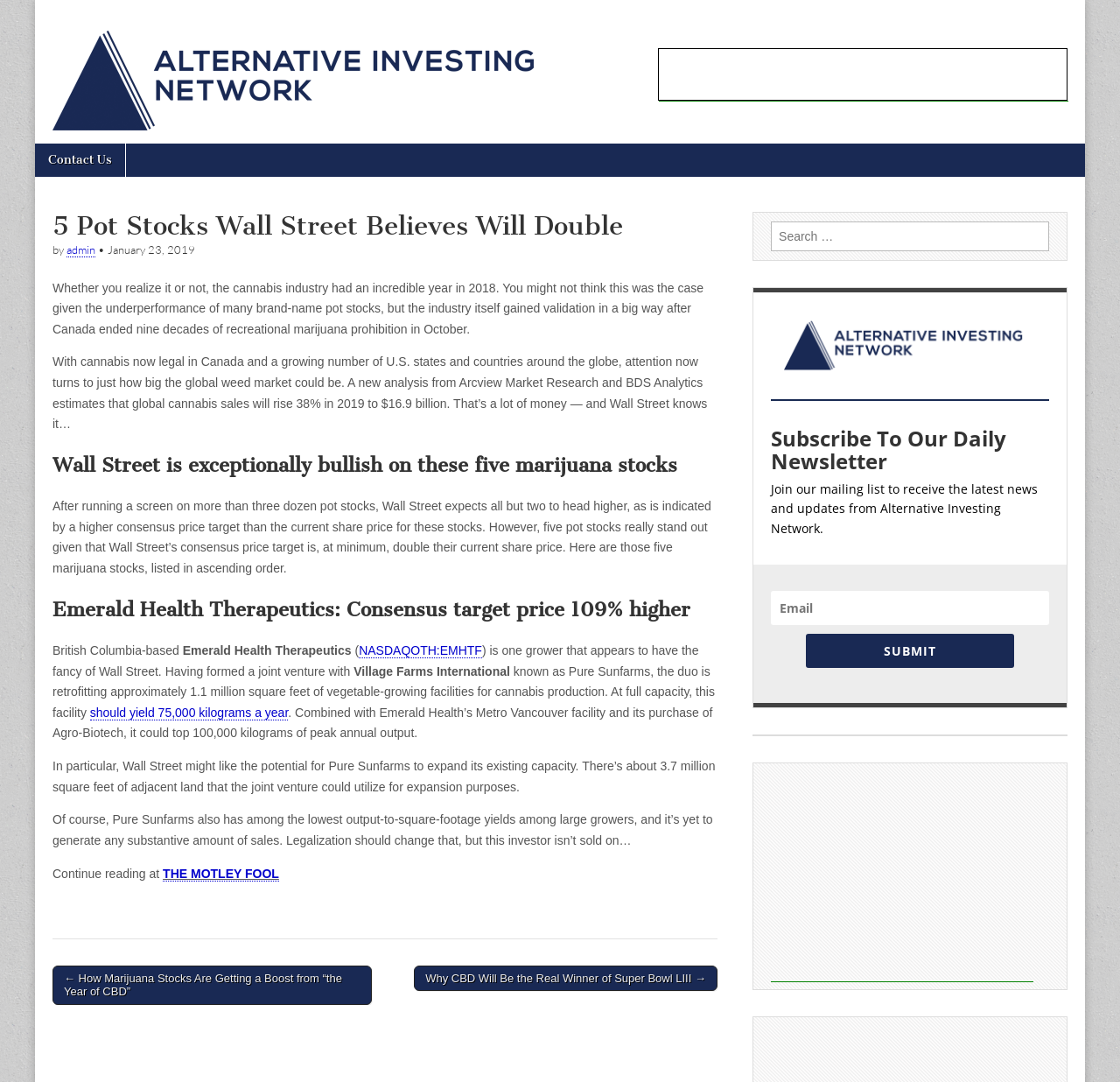Find the bounding box coordinates of the area to click in order to follow the instruction: "Click on the 'Contact Us' link".

[0.031, 0.132, 0.112, 0.163]